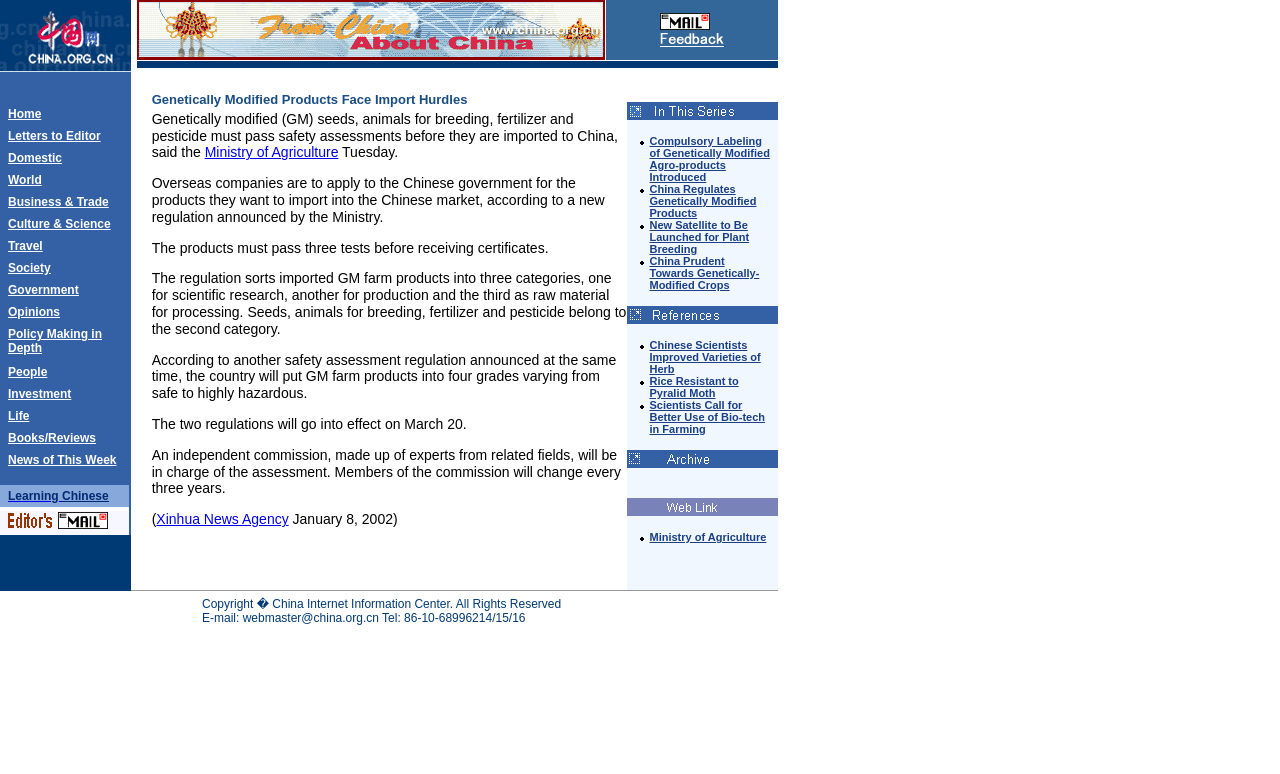How many categories are listed?
Refer to the screenshot and deliver a thorough answer to the question presented.

I counted the number of links in the table cells, starting from 'Home' to 'Books/Reviews', and found 17 categories listed.